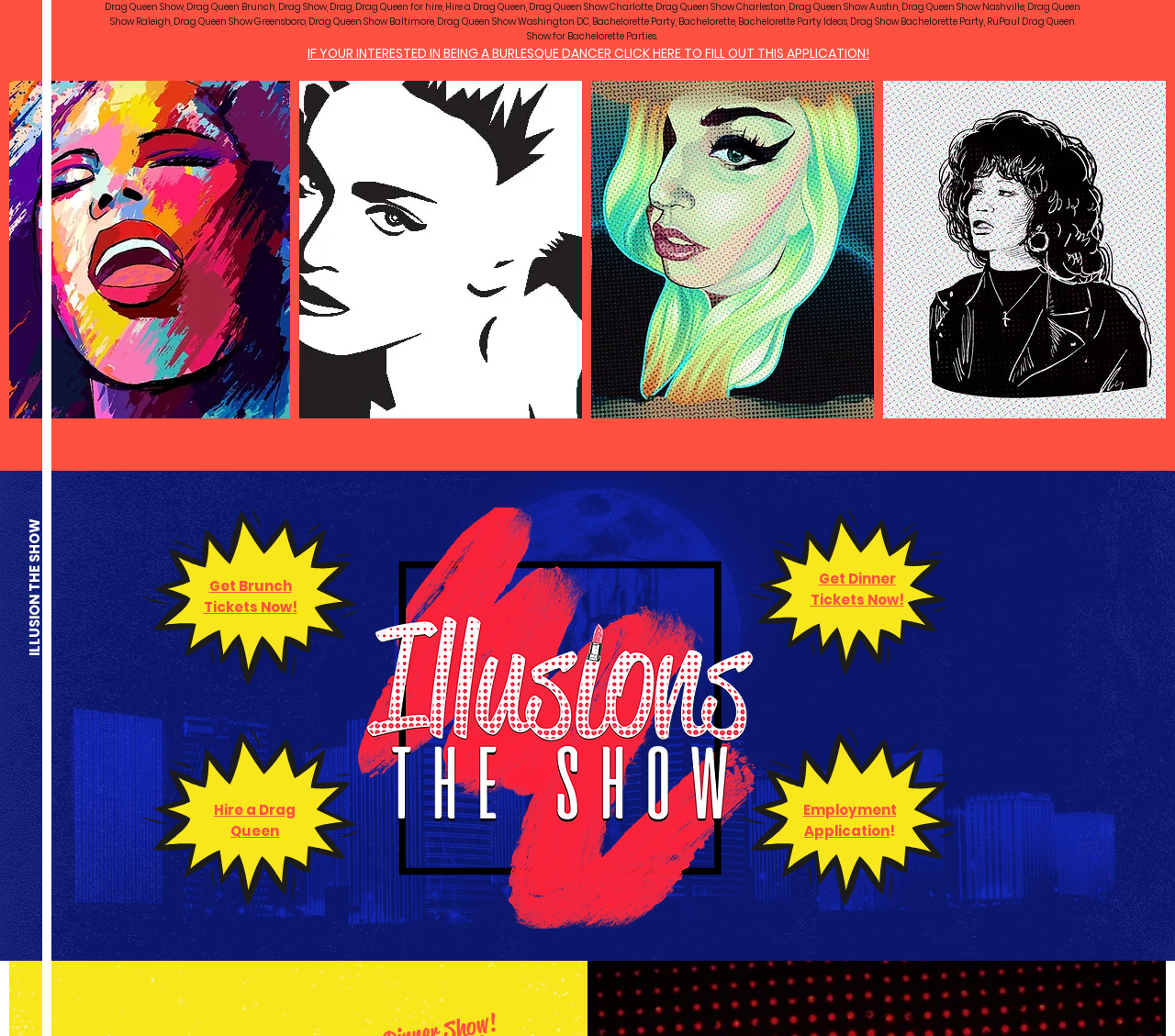Provide the bounding box coordinates of the section that needs to be clicked to accomplish the following instruction: "Apply to be a Cast Member."

[0.636, 0.406, 0.816, 0.45]